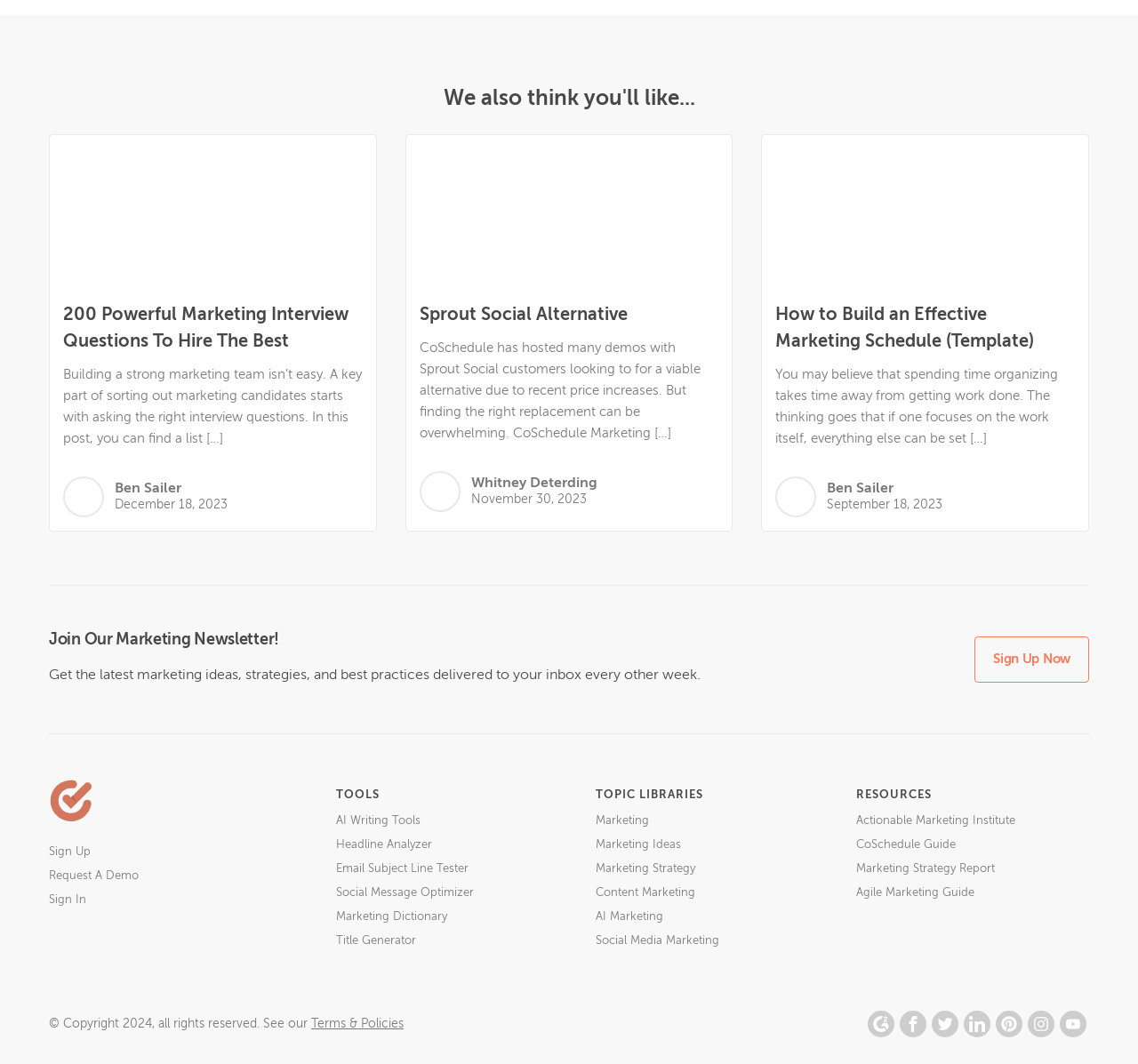Please determine the bounding box coordinates for the UI element described as: "Marketing Ideas".

[0.523, 0.787, 0.598, 0.801]